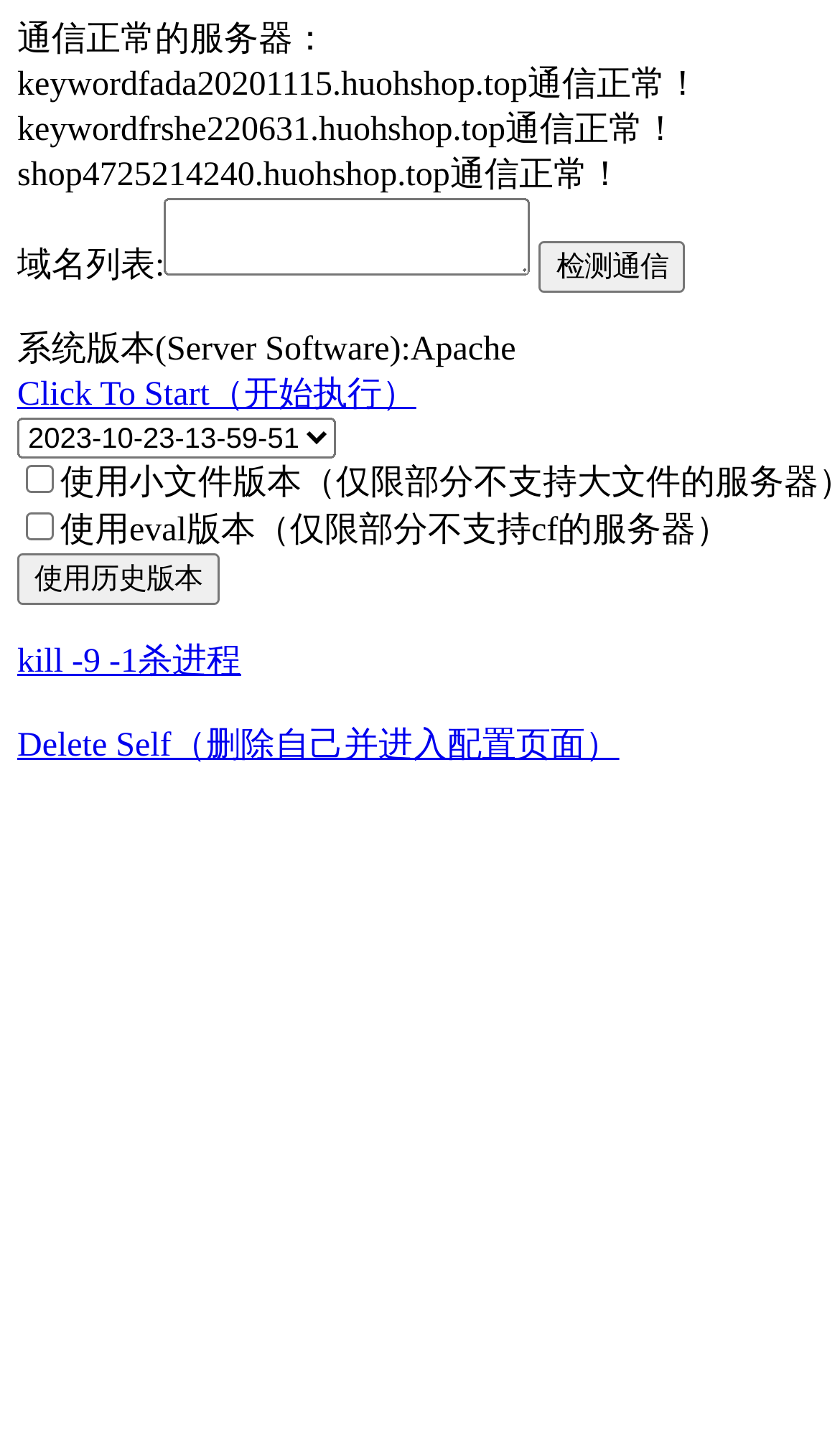Give a detailed explanation of the elements present on the webpage.

This webpage appears to be a server management page. At the top, there are three lines of text indicating the status of different servers, with domain names and the phrase "通信正常！" (meaning "communication normal" in Chinese). 

Below these lines, there is a label "域名列表:" (meaning "domain name list" in Chinese) followed by a text box and a button labeled "检测通信" (meaning "detect communication" in Chinese). 

Further down, there is a line of text displaying the system version, which is Apache. Next to it, there is a link labeled "Click To Start（开始执行）" (meaning "click to start" in Chinese). 

Below this link, there is a combo box and two checkboxes, one for using a small file version and the other for using an eval version. Both checkboxes are unchecked. 

There are two buttons, one labeled "使用历史版本" (meaning "use historical version" in Chinese) and the other labeled "kill -9 -1杀进程" (meaning "kill process" in Chinese). 

Finally, at the bottom, there is a link labeled "Delete Self（删除自己并进入配置页面）" (meaning "delete self and enter configuration page" in Chinese).